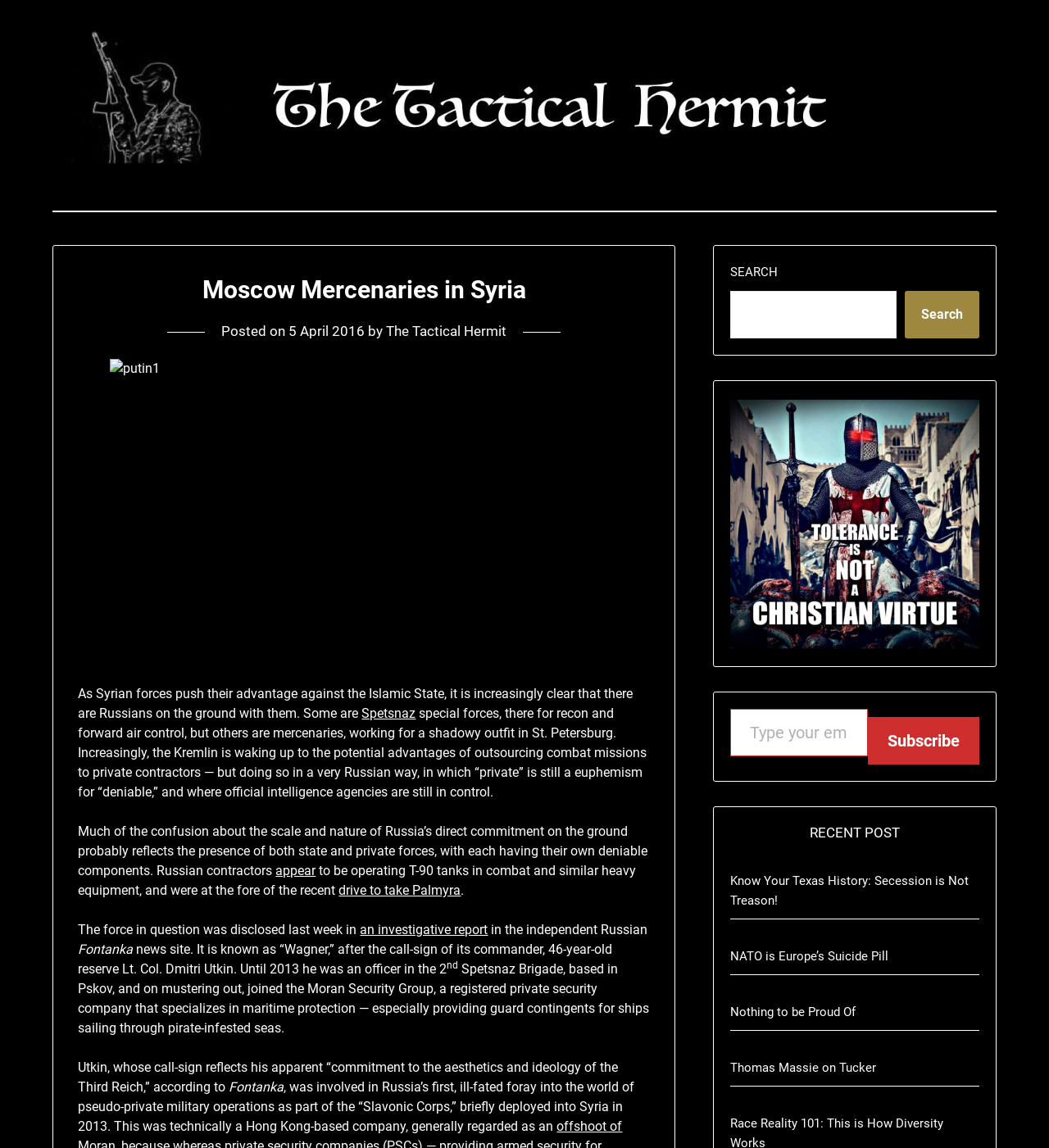Given the description NATO is Europe’s Suicide Pill, predict the bounding box coordinates of the UI element. Ensure the coordinates are in the format (top-left x, top-left y, bottom-right x, bottom-right y) and all values are between 0 and 1.

[0.696, 0.826, 0.847, 0.839]